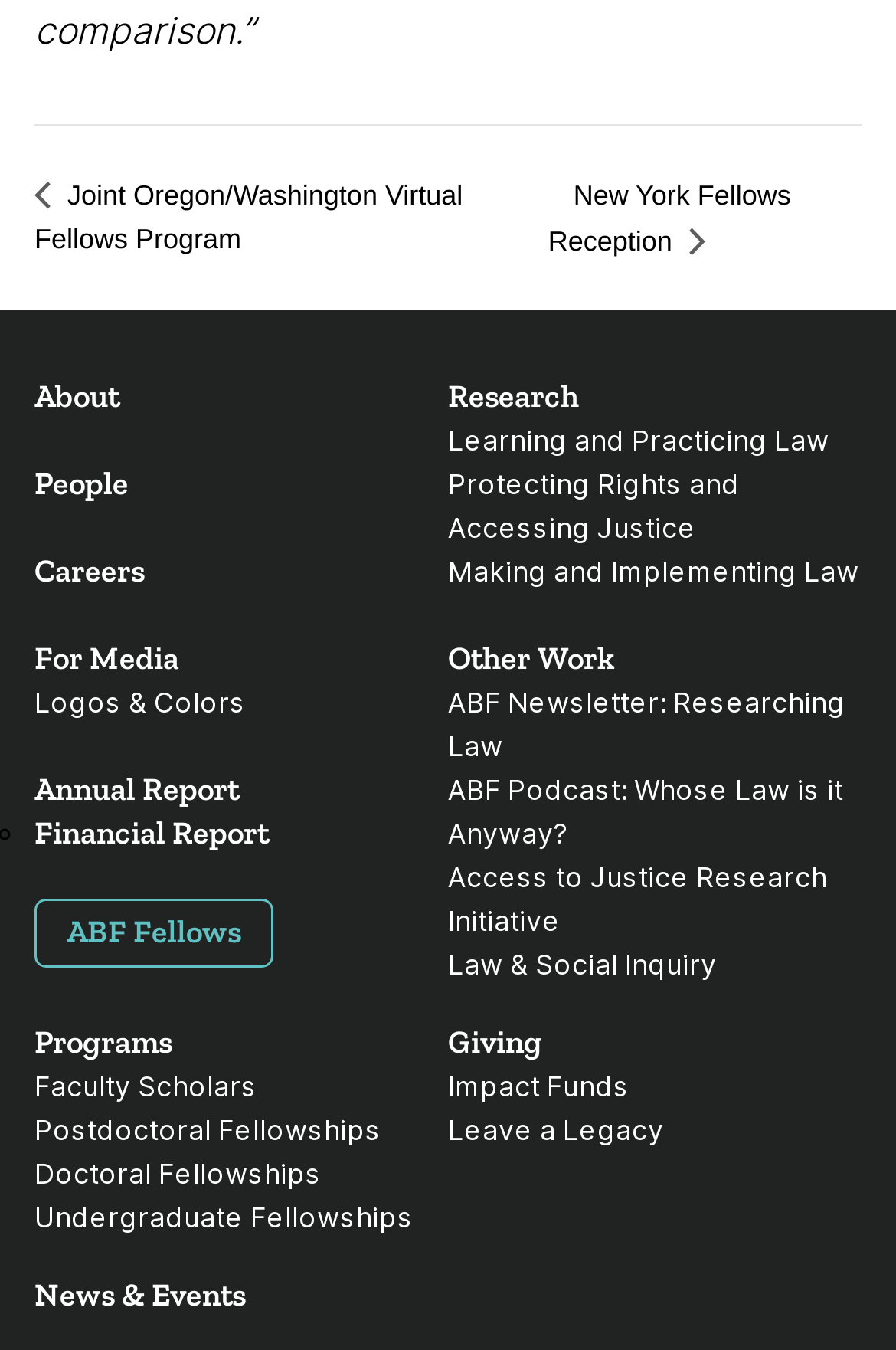What is the last link in the navigation menu?
Please provide a single word or phrase in response based on the screenshot.

News & Events